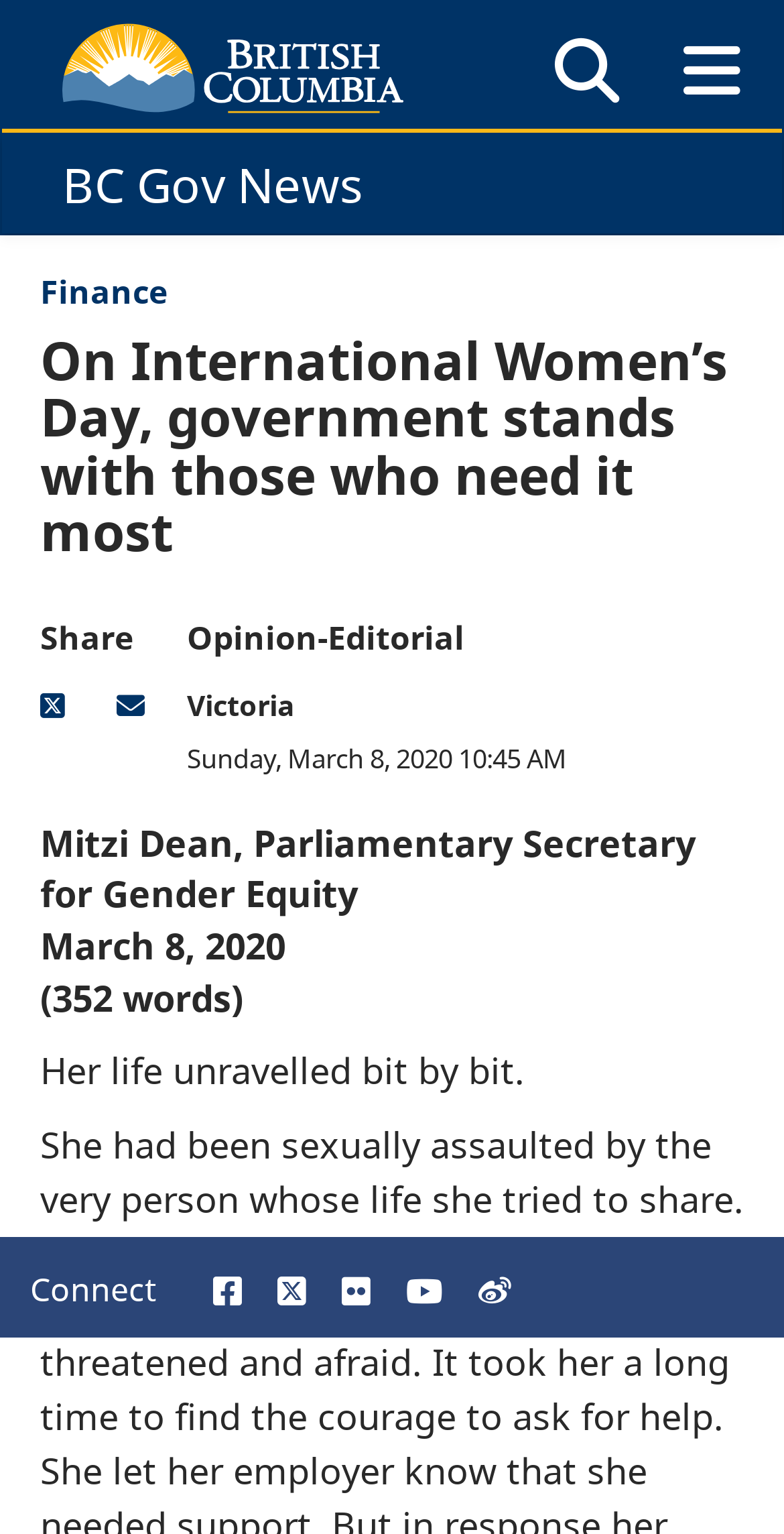Offer a detailed explanation of the webpage layout and contents.

The webpage appears to be a news article from the BC Gov News website. At the top left, there is a link to the "Government of B.C." website, accompanied by an image with the same name. Next to it is a heading that reads "BC Gov News". 

Below these elements, there are three headings: "Finance", "On International Women’s Day, government stands with those who need it most", and "Share". The "Share" heading is positioned above two links, "share on X" and "send emails". 

To the right of the "Share" heading, there is another heading, "Opinion-Editorial", followed by "Victoria". Below these, there is a static text element displaying the date and time, "Sunday, March 8, 2020 10:45 AM". 

The main content of the article begins with a static text element mentioning the author, "Mitzi Dean, Parliamentary Secretary for Gender Equity". The article's title, "On International Women’s Day, government stands with those who need it most", is followed by the text "Her life unravelled bit by bit." The article's word count, "(352 words)", is displayed below. 

At the bottom of the page, there is a section with a static text element that reads "Connect", accompanied by five links to various social media platforms, including Facebook, X, Flickr, YouTube, and Weibo. A final link, "VIEW ALL SOCIAL MEDIA", is positioned at the bottom right corner of the page.